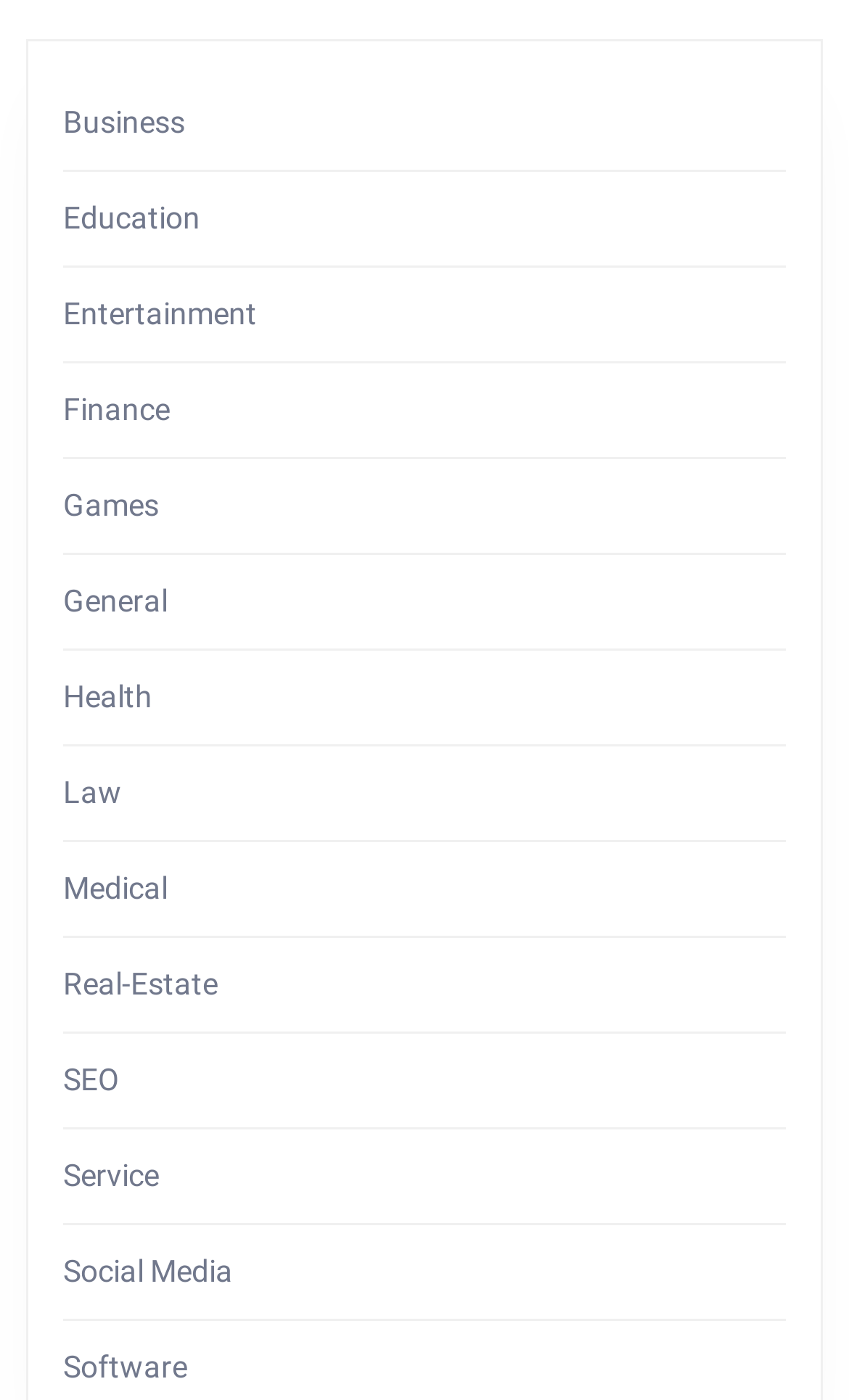How many categories are there?
From the image, respond with a single word or phrase.

15